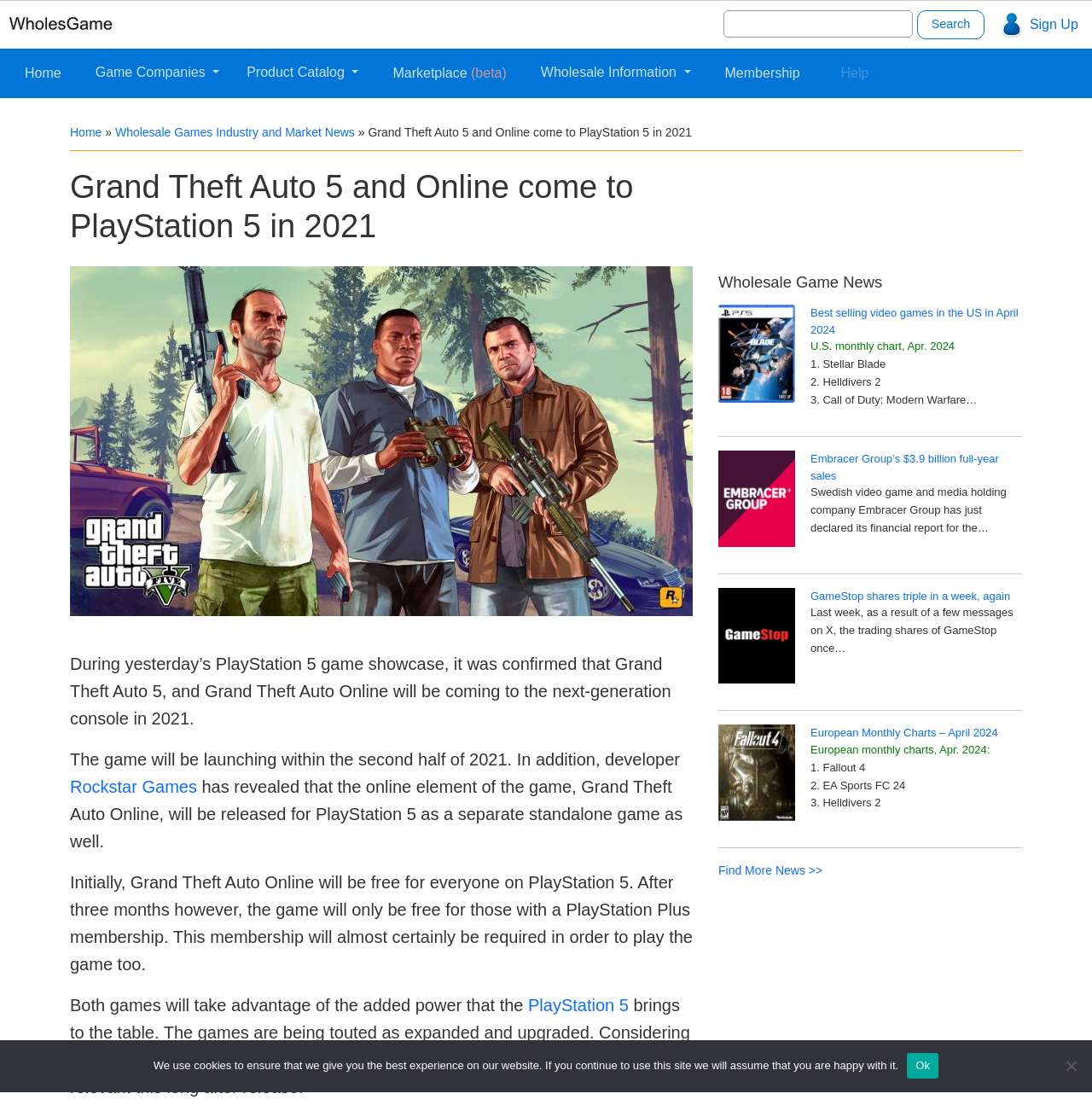Indicate the bounding box coordinates of the element that must be clicked to execute the instruction: "Go to the home page". The coordinates should be given as four float numbers between 0 and 1, i.e., [left, top, right, bottom].

[0.016, 0.05, 0.062, 0.082]